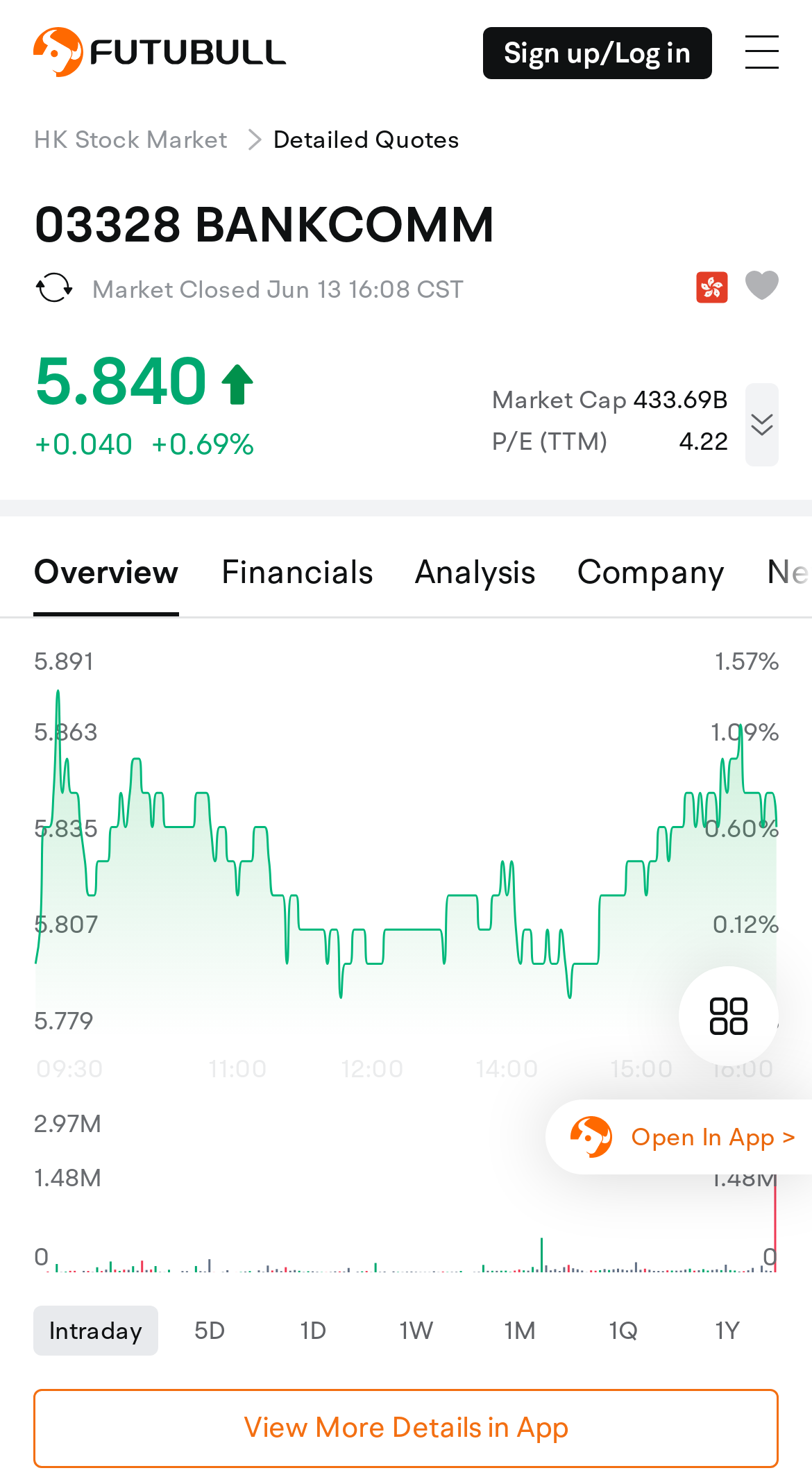Find the bounding box coordinates of the area that needs to be clicked in order to achieve the following instruction: "View more details in app". The coordinates should be specified as four float numbers between 0 and 1, i.e., [left, top, right, bottom].

[0.3, 0.954, 0.7, 0.981]